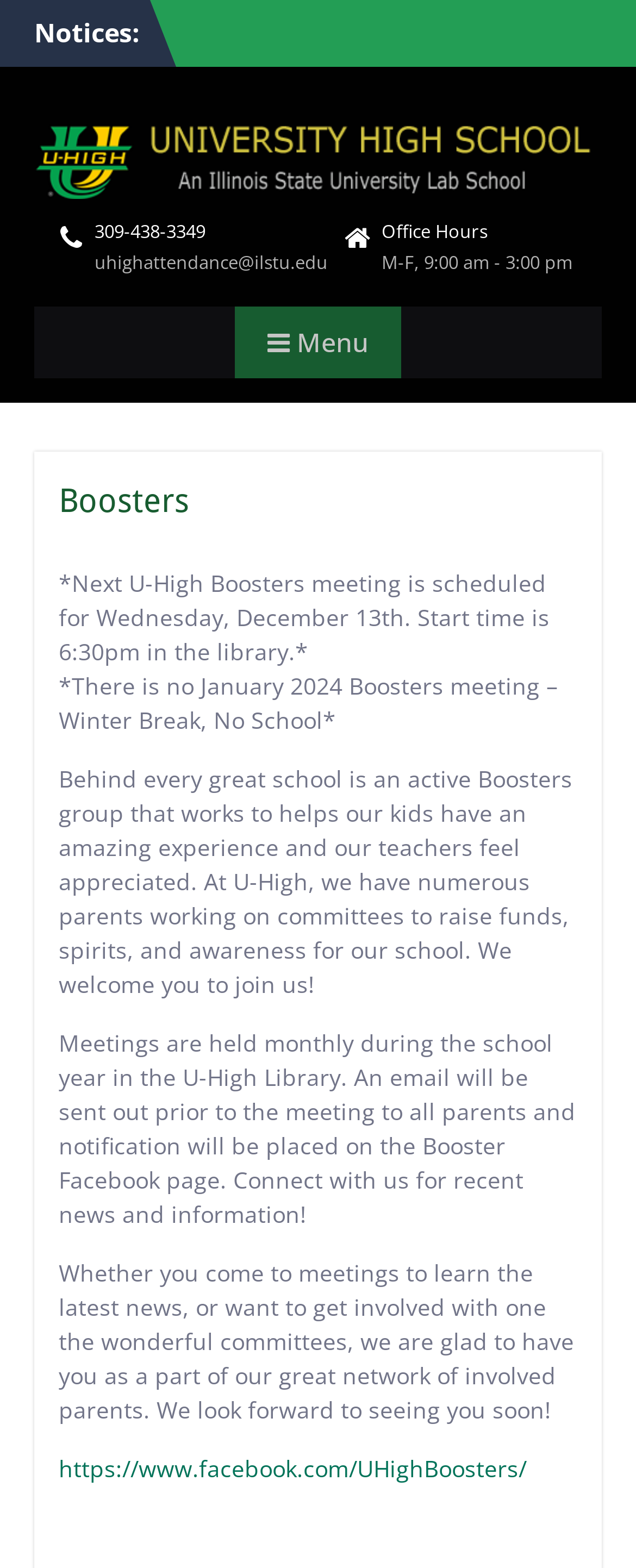Given the element description, predict the bounding box coordinates in the format (top-left x, top-left y, bottom-right x, bottom-right y). Make sure all values are between 0 and 1. Here is the element description: uhighattendance@ilstu.edu

[0.136, 0.158, 0.528, 0.177]